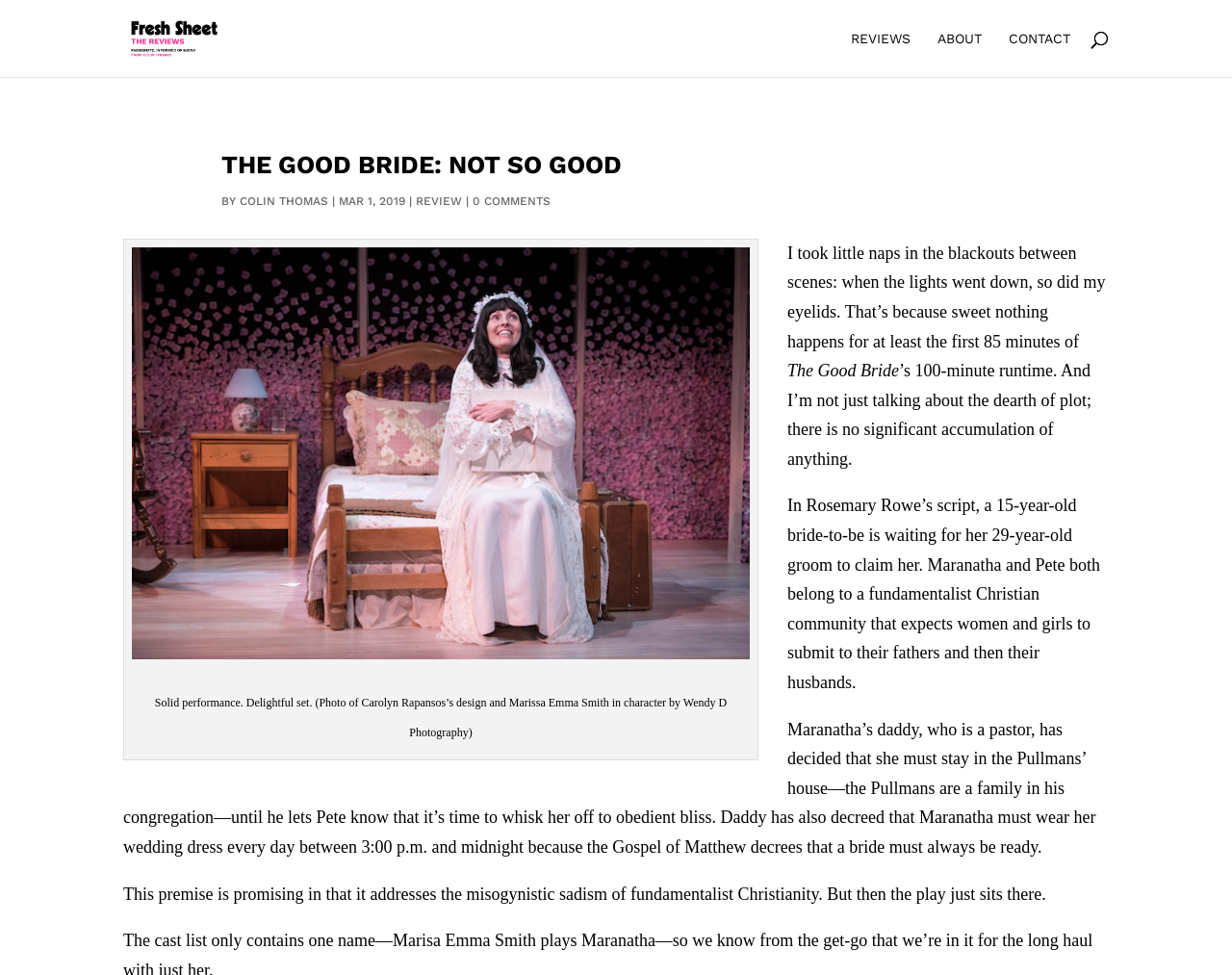Offer a meticulous description of the webpage's structure and content.

The webpage is a review of a play called "The Good Bride: not so good" on a website called Fresh Sheet Reviews. At the top of the page, there are three links: "REVIEWS", "ABOUT", and "CONTACT", aligned horizontally. Below these links, there is a search bar that spans most of the width of the page.

The main content of the page is a review of the play, which starts with a heading "THE GOOD BRIDE: NOT SO GOOD" followed by the author's name "COLIN THOMAS" and the date "MAR 1, 2019". Below this, there are two links: "REVIEW" and "0 COMMENTS".

On the left side of the page, there is an image that takes up about half of the page's height, with a caption describing the photo. The caption is a summary of the image, which shows a set design and an actress in character.

The review itself is a lengthy text that spans multiple paragraphs. The text is divided into sections, with the first section describing the reviewer's experience of watching the play, mentioning that they took naps during the performance. The subsequent sections summarize the plot of the play, which revolves around a 15-year-old bride-to-be waiting for her 29-year-old groom in a fundamentalist Christian community. The reviewer criticizes the play for not developing its promising premise and instead "just sits there".

Overall, the webpage is a review of a play, with a clear structure and organization, featuring an image and a lengthy text that summarizes the plot and provides the reviewer's opinion.